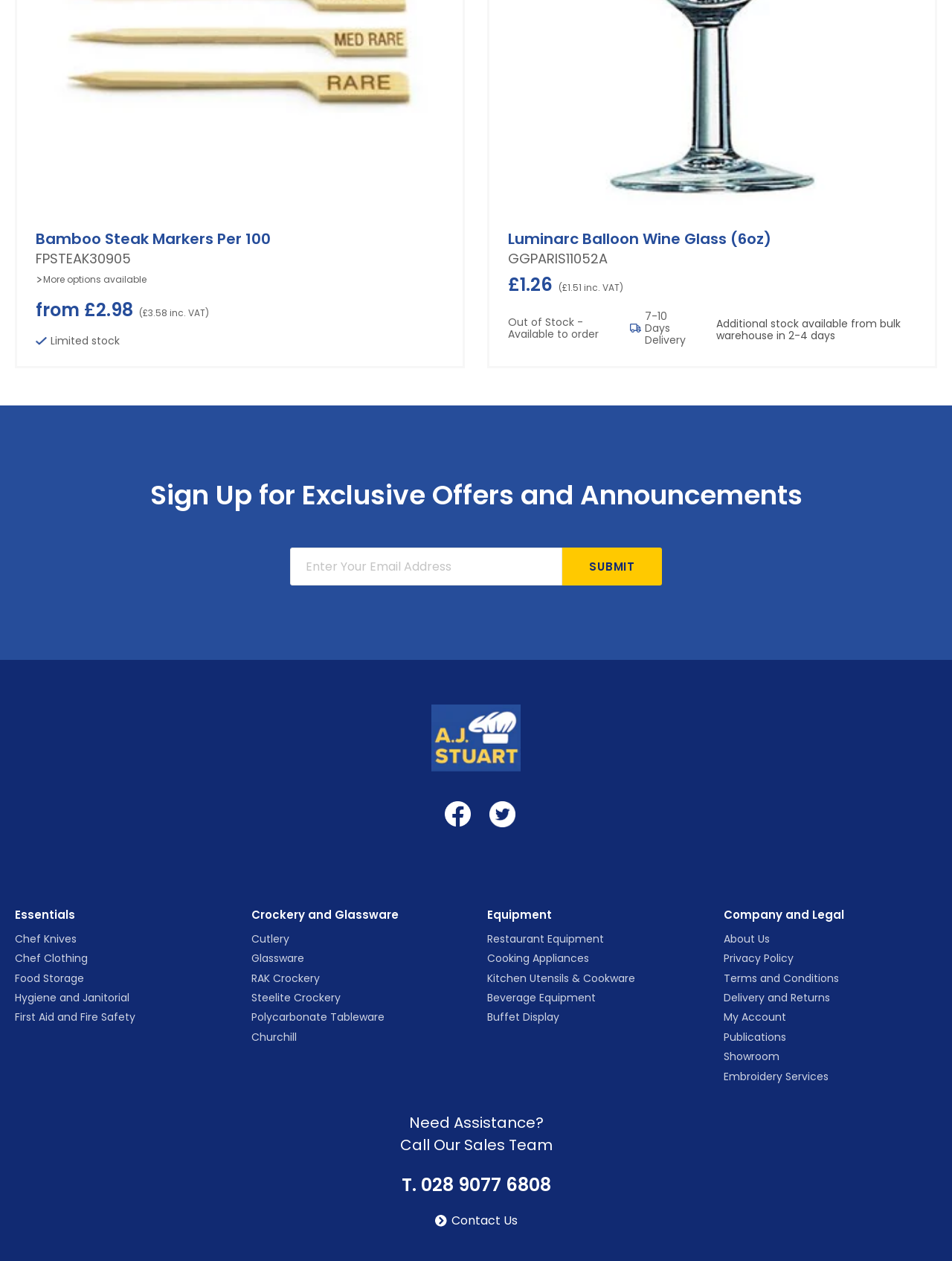Identify the bounding box for the given UI element using the description provided. Coordinates should be in the format (top-left x, top-left y, bottom-right x, bottom-right y) and must be between 0 and 1. Here is the description: Publications

[0.76, 0.816, 0.825, 0.828]